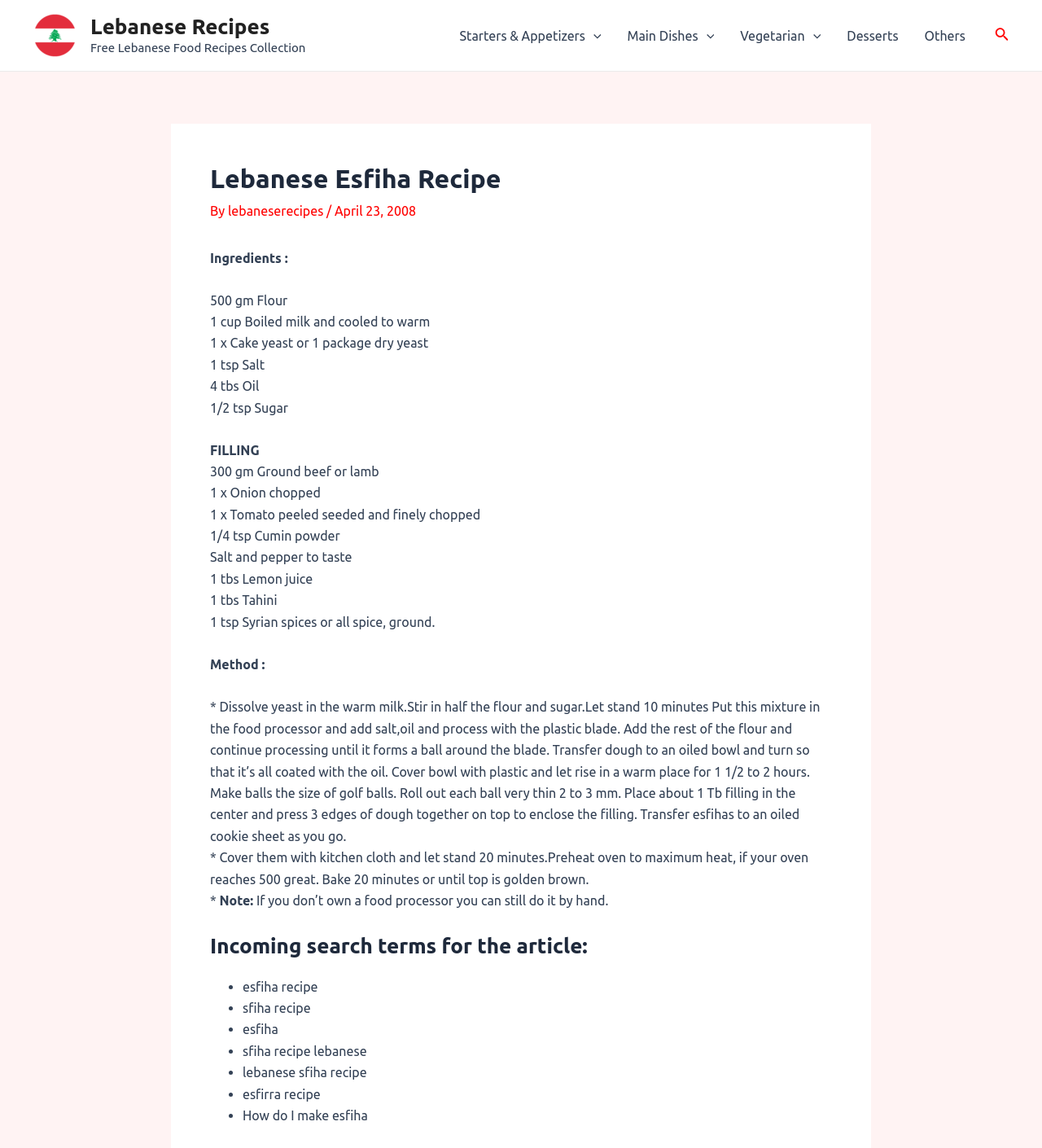From the element description: "Starters & Appetizers", extract the bounding box coordinates of the UI element. The coordinates should be expressed as four float numbers between 0 and 1, in the order [left, top, right, bottom].

[0.429, 0.002, 0.589, 0.059]